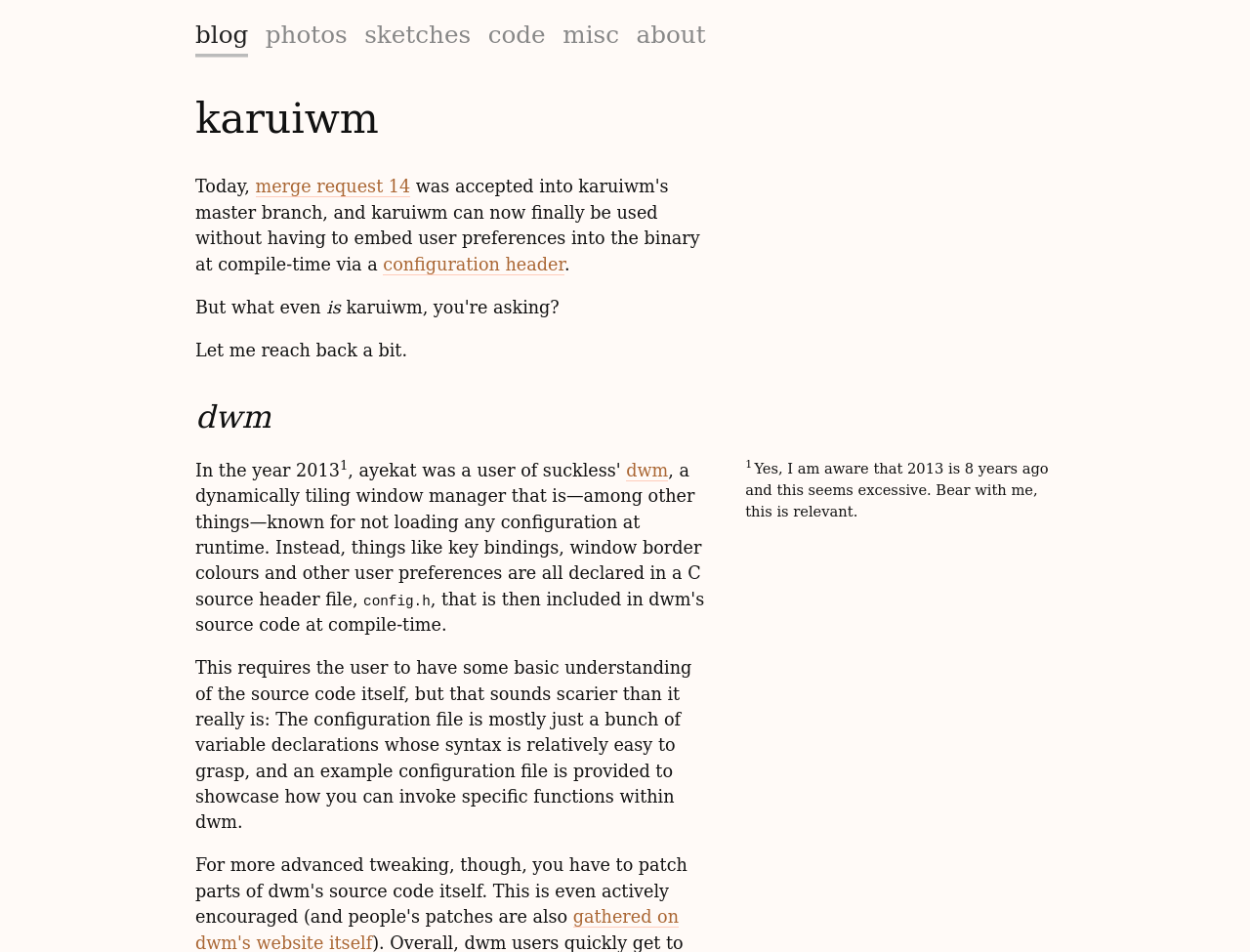What is the file type of the configuration file in dwm?
Refer to the image and answer the question using a single word or phrase.

C source header file